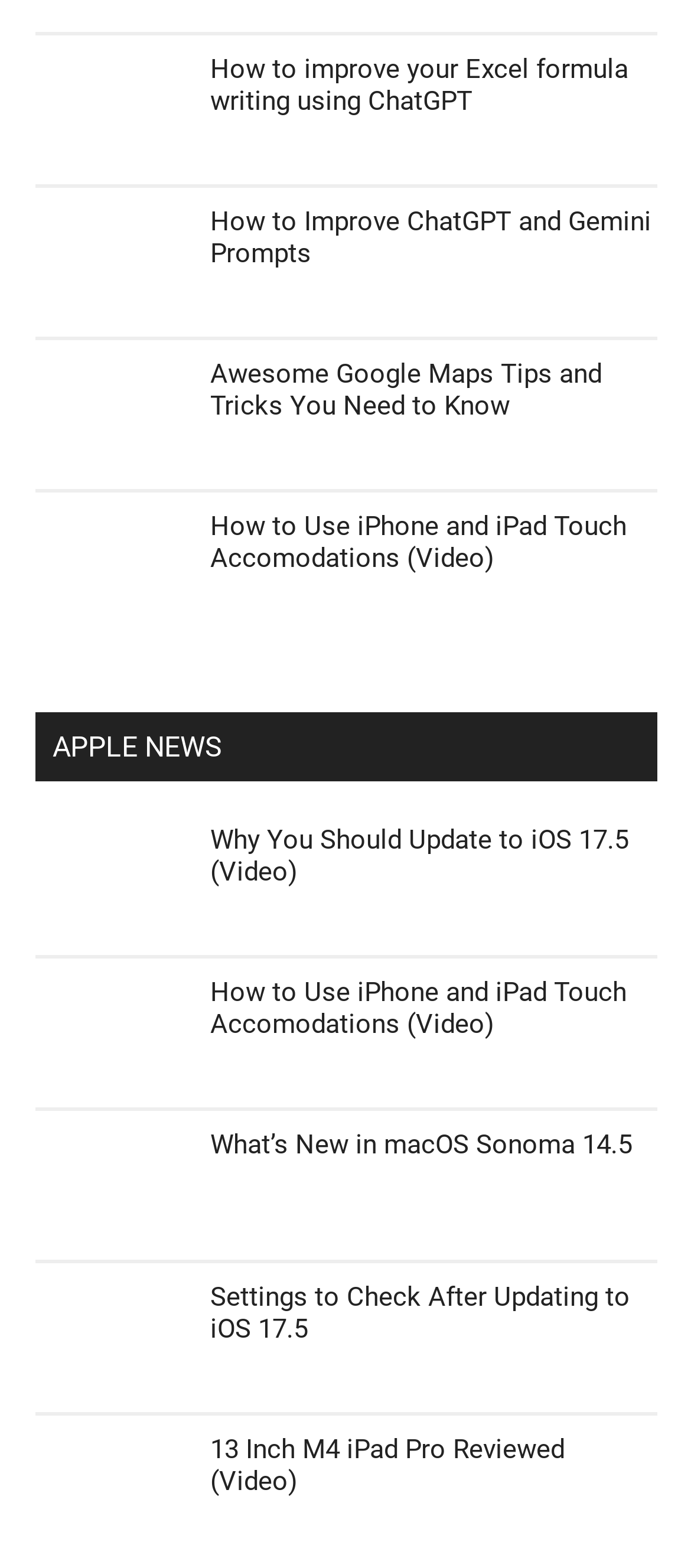Provide a short answer using a single word or phrase for the following question: 
How many links are on this webpage?

10